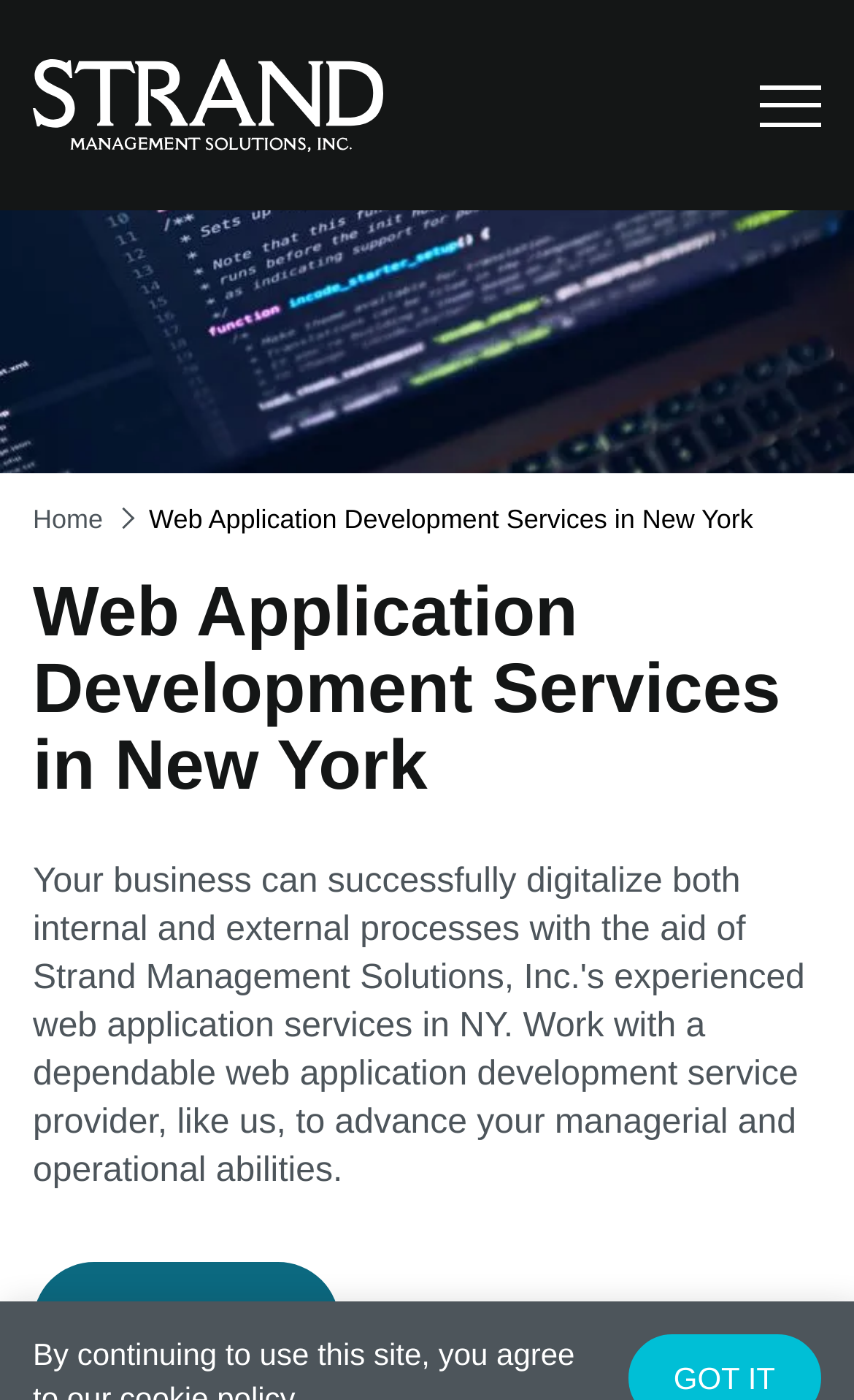What is the status of the form submission? Analyze the screenshot and reply with just one word or a short phrase.

Successful